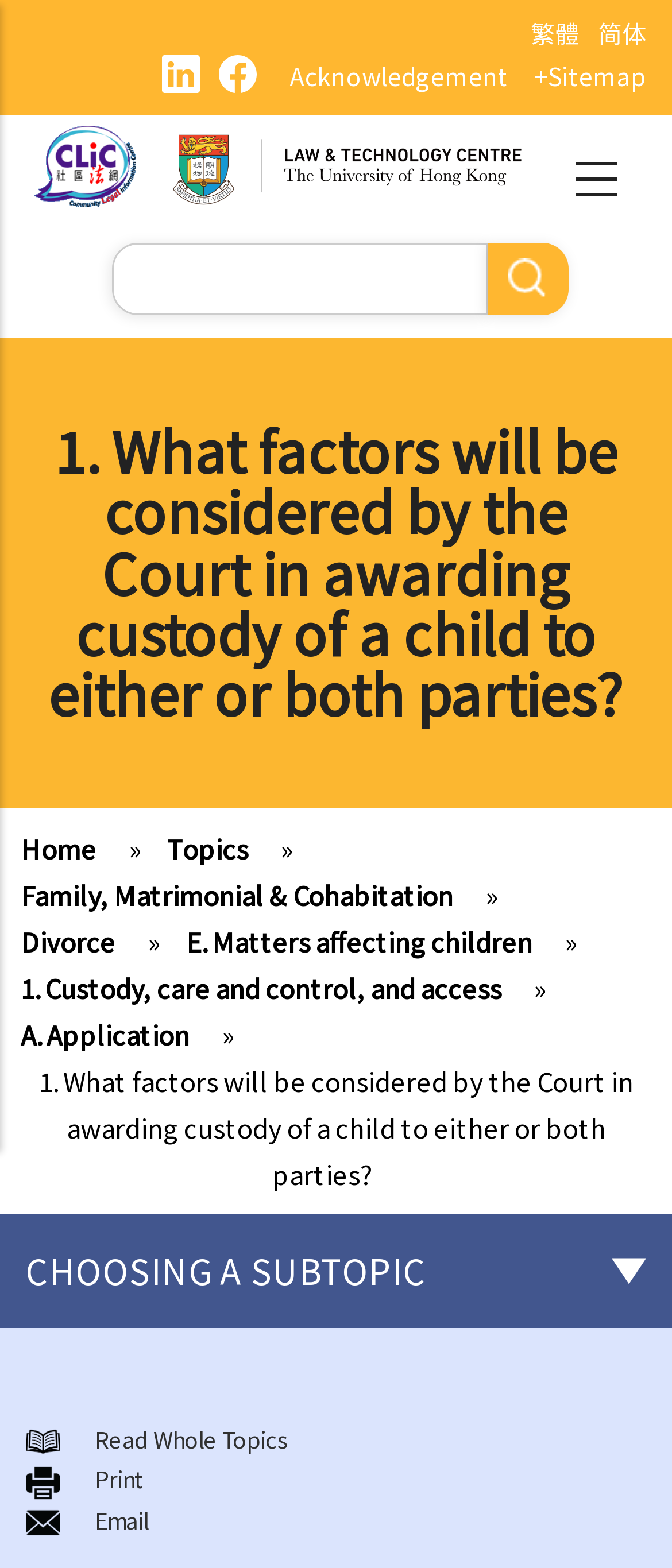How many images are on the webpage?
Look at the screenshot and respond with one word or a short phrase.

6